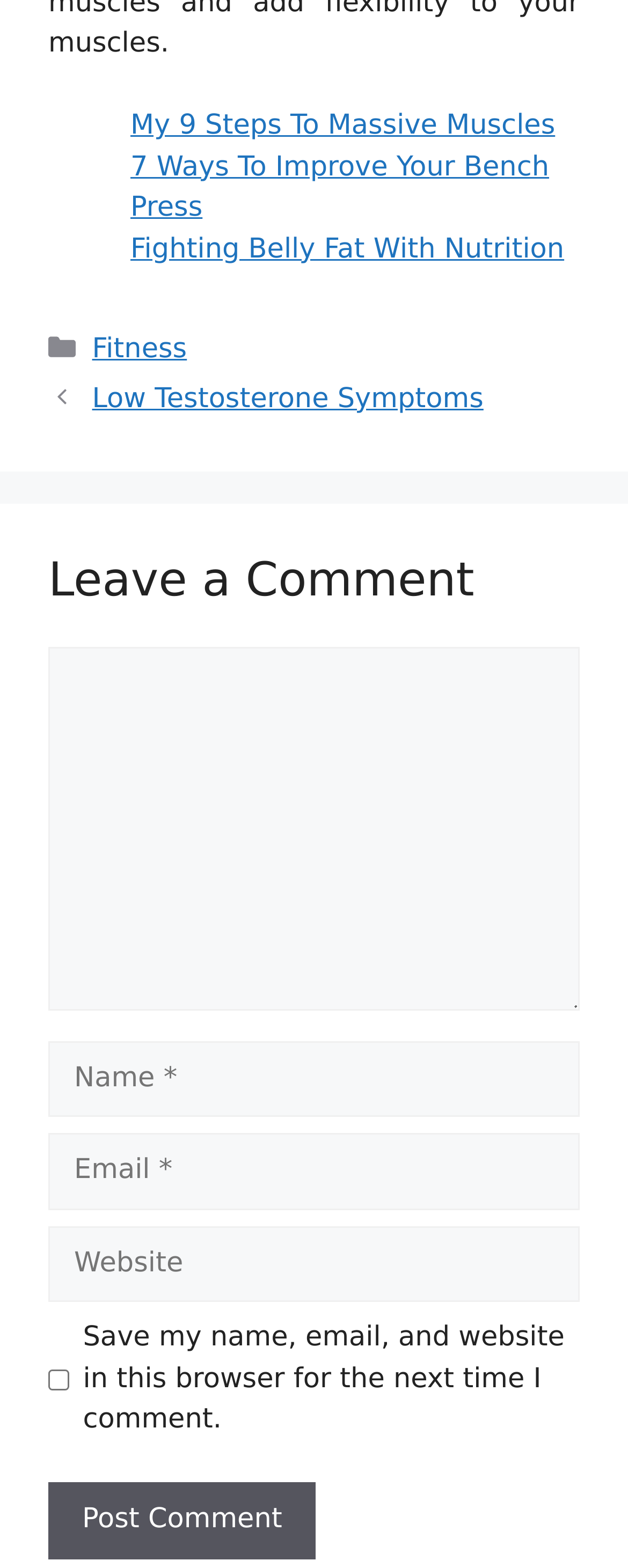Determine the bounding box coordinates of the clickable element to achieve the following action: 'View Data Privacy'. Provide the coordinates as four float values between 0 and 1, formatted as [left, top, right, bottom].

None